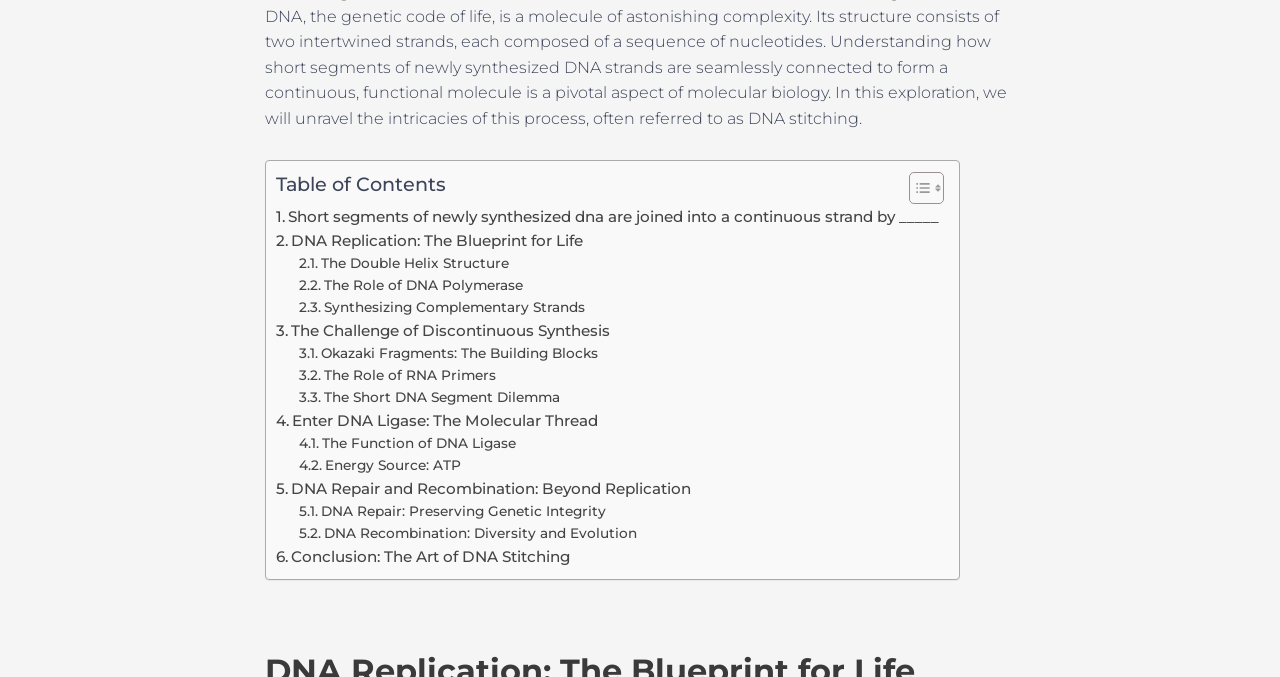What is the role of RNA primers?
Please answer the question with as much detail as possible using the screenshot.

The role of RNA primers is in DNA synthesis, which is mentioned in the link '. The Role of RNA Primers' and is part of the process of DNA stitching.